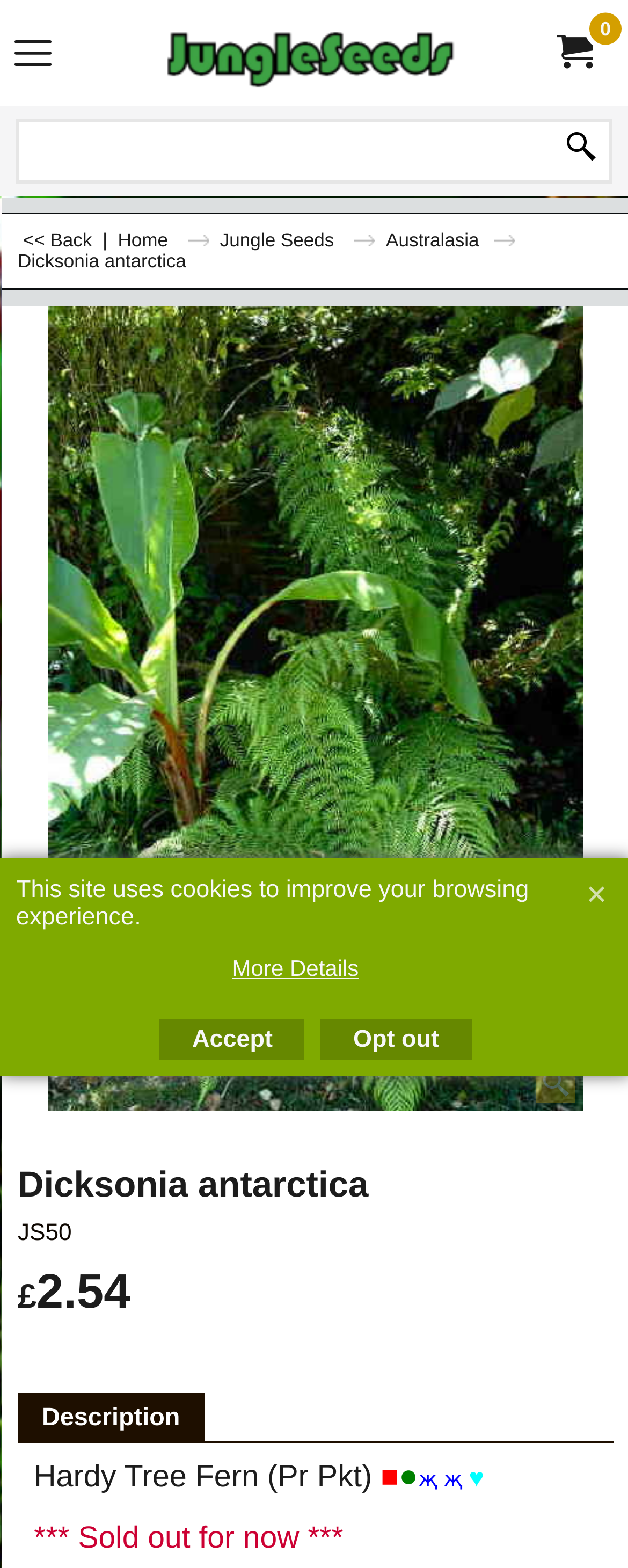Please answer the following question using a single word or phrase: 
What is the name of the product?

Dicksonia antarctica